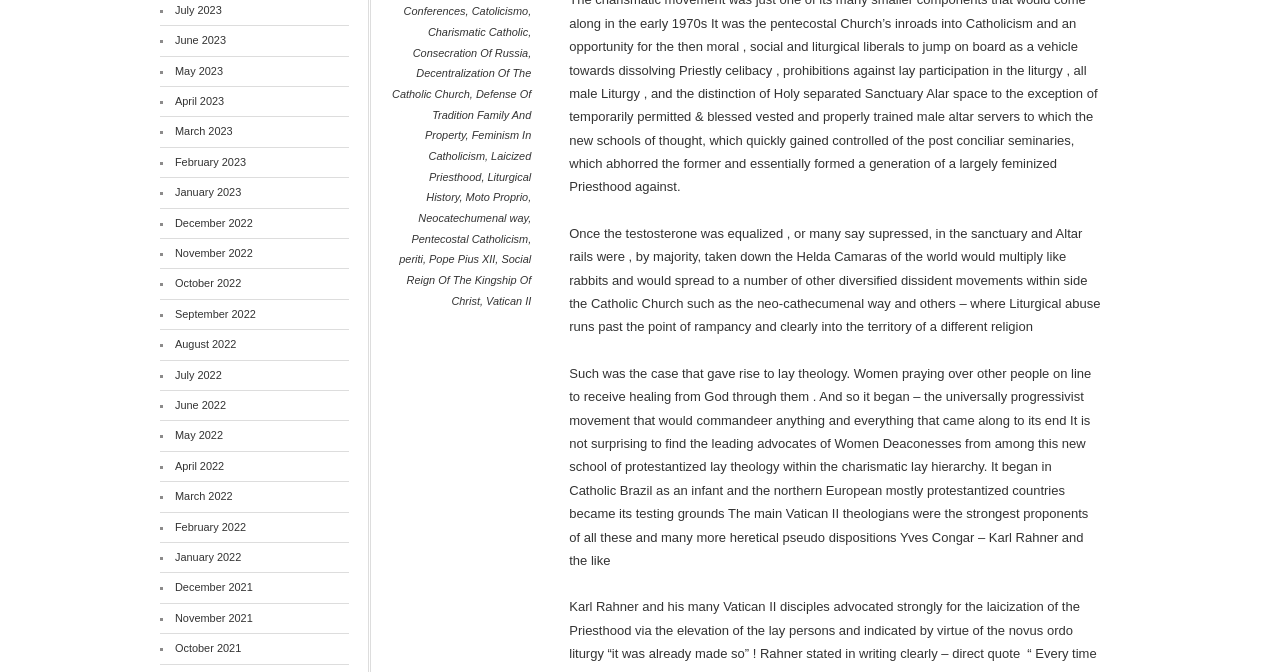Can you find the bounding box coordinates for the element that needs to be clicked to execute this instruction: "Learn about 'Pentecostal Catholicism'"? The coordinates should be given as four float numbers between 0 and 1, i.e., [left, top, right, bottom].

[0.321, 0.346, 0.413, 0.364]